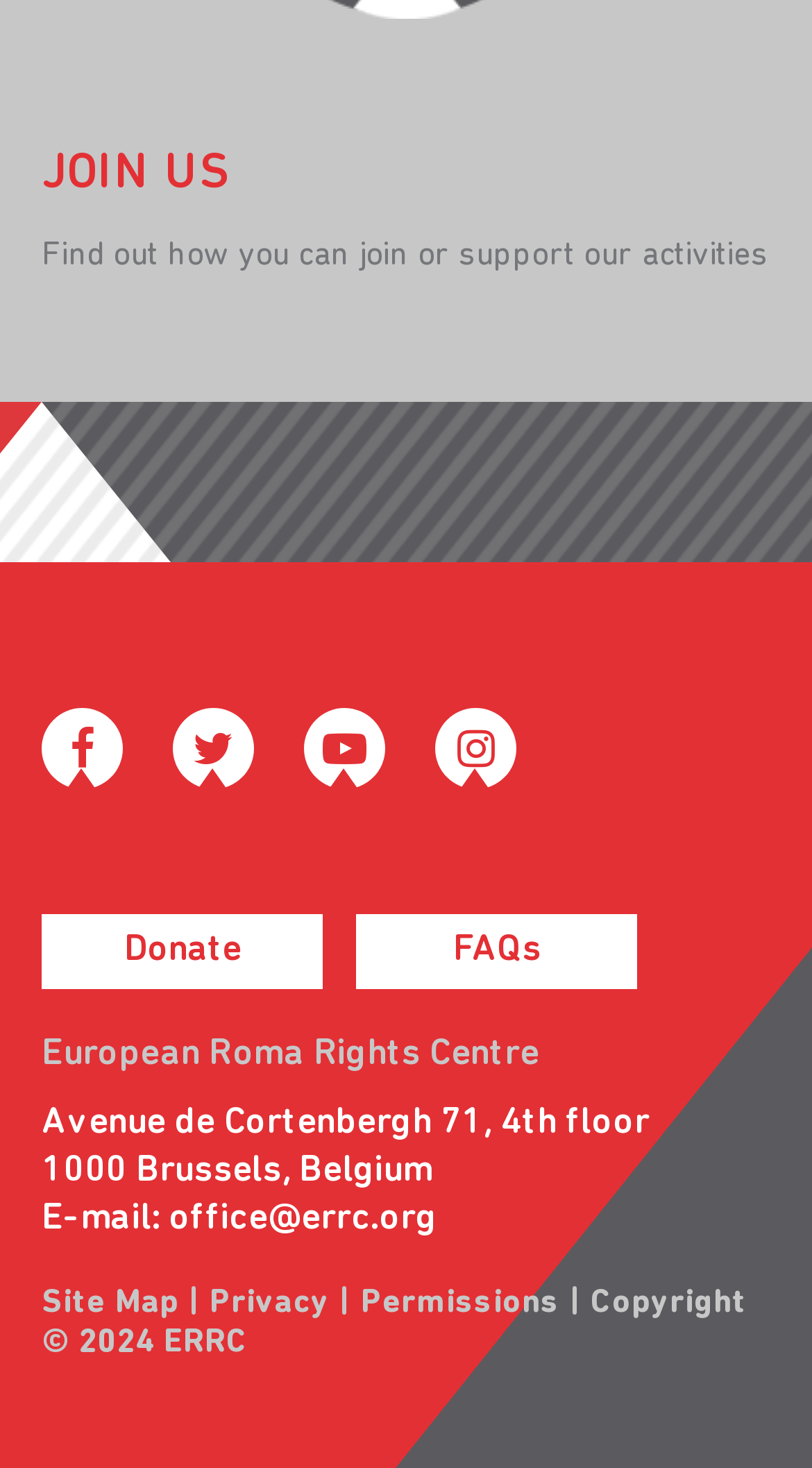Pinpoint the bounding box coordinates of the clickable area needed to execute the instruction: "Read Seniors Situation Room by Dawn Ford – Happy Victoria Day Weekend!". The coordinates should be specified as four float numbers between 0 and 1, i.e., [left, top, right, bottom].

None